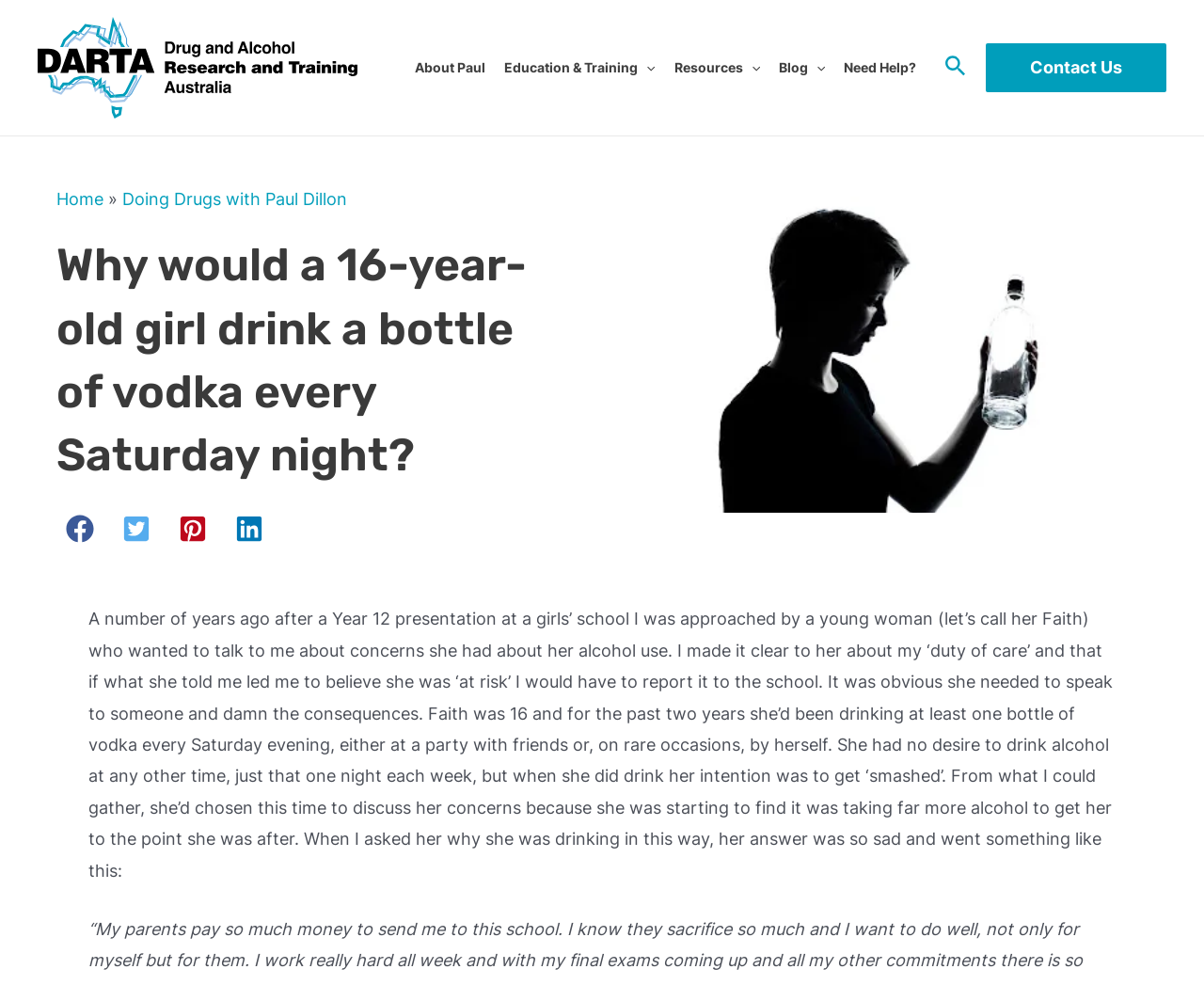Pinpoint the bounding box coordinates of the area that must be clicked to complete this instruction: "Click on the 'About Paul' link".

[0.337, 0.048, 0.411, 0.09]